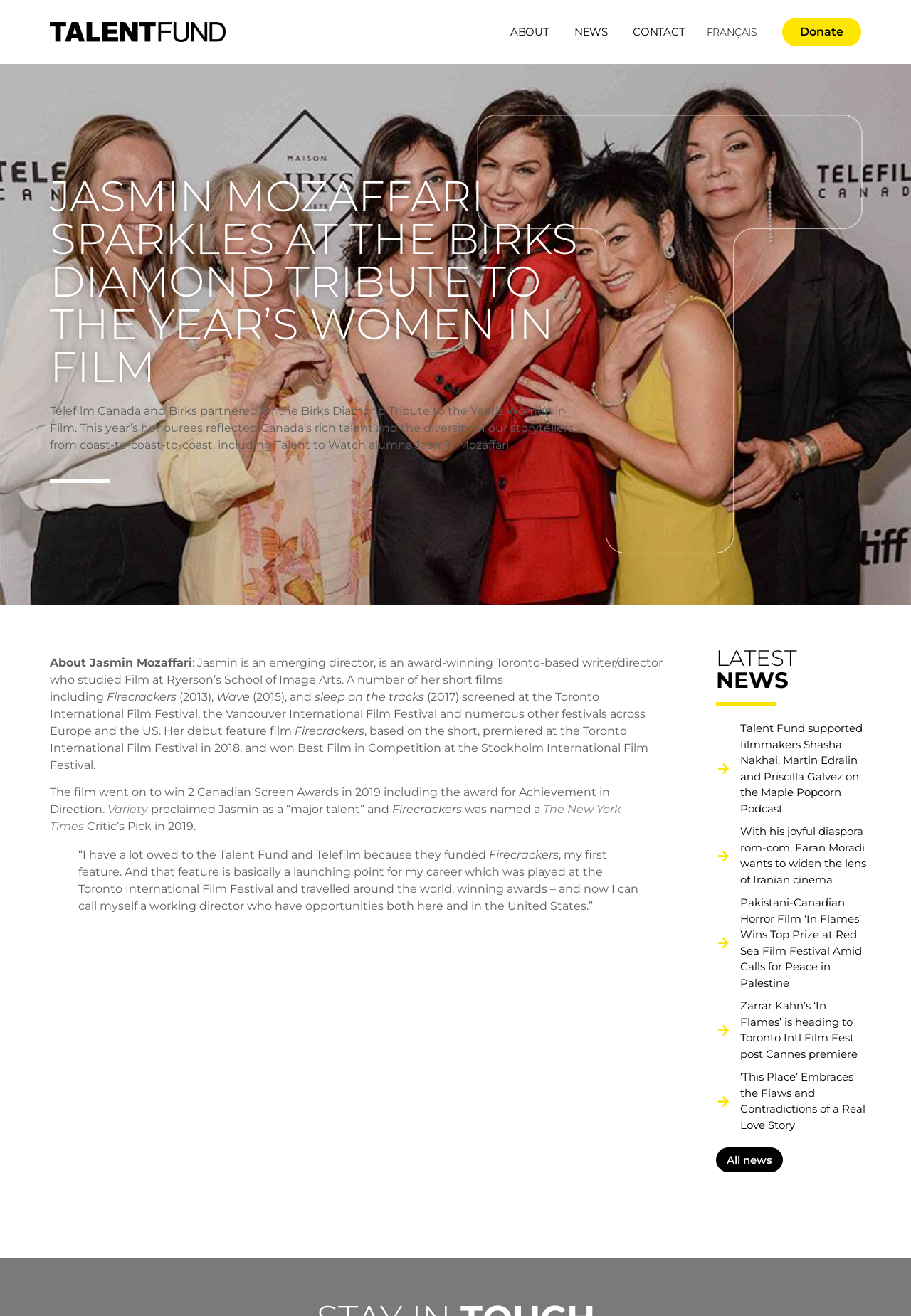Determine the coordinates of the bounding box for the clickable area needed to execute this instruction: "View all news".

[0.786, 0.872, 0.859, 0.891]